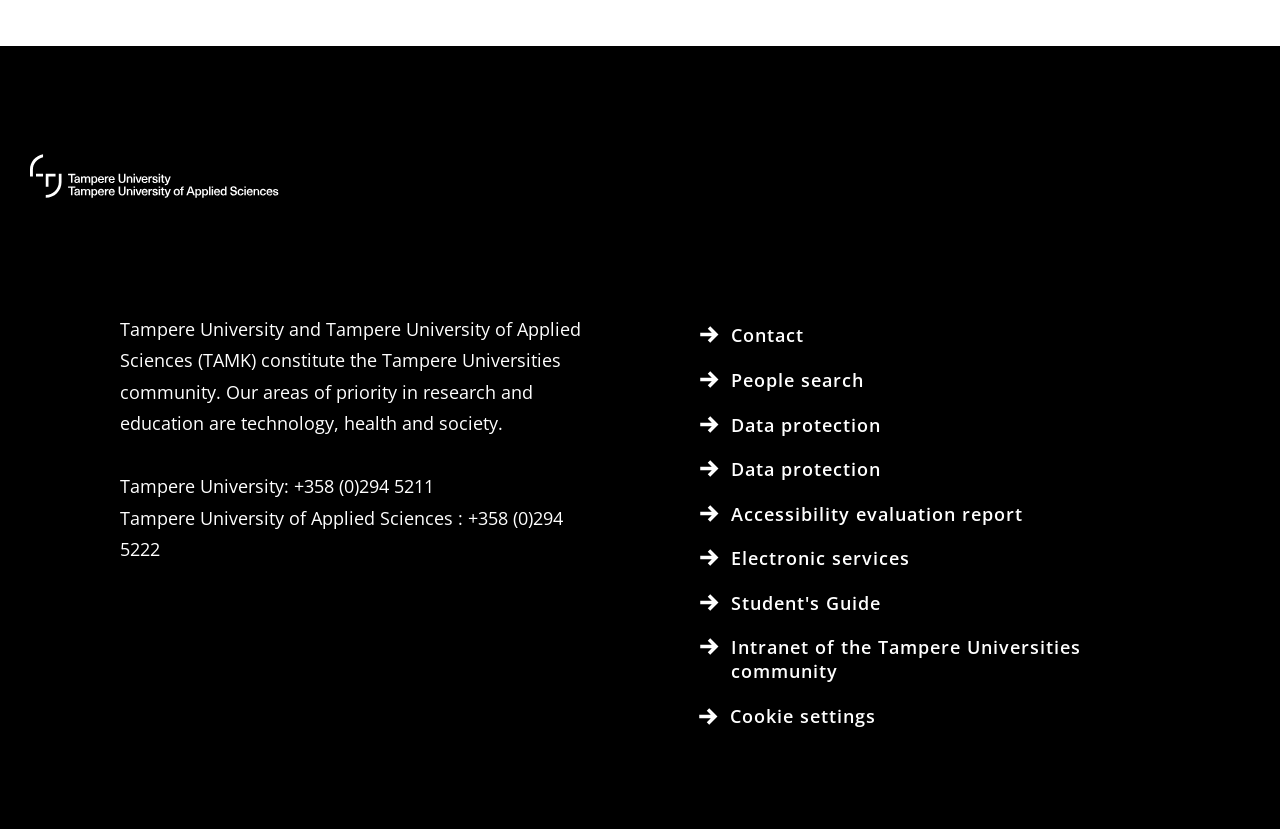Please determine the bounding box coordinates of the section I need to click to accomplish this instruction: "Search for people".

[0.531, 0.432, 0.891, 0.486]